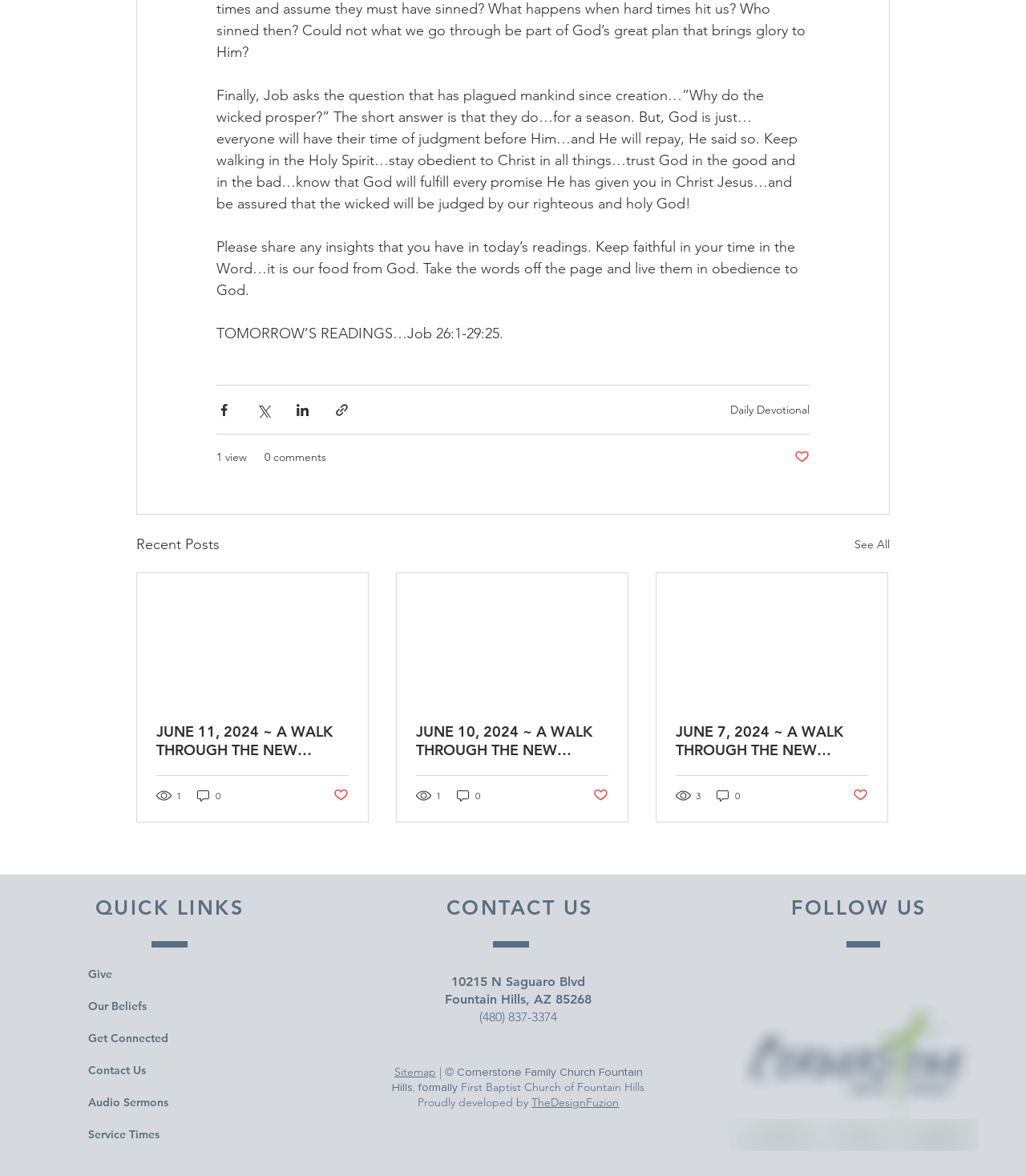How many views does the first article have?
Please ensure your answer is as detailed and informative as possible.

I found a generic element with the text '1 view' under the first article, which indicates that the article has been viewed once.